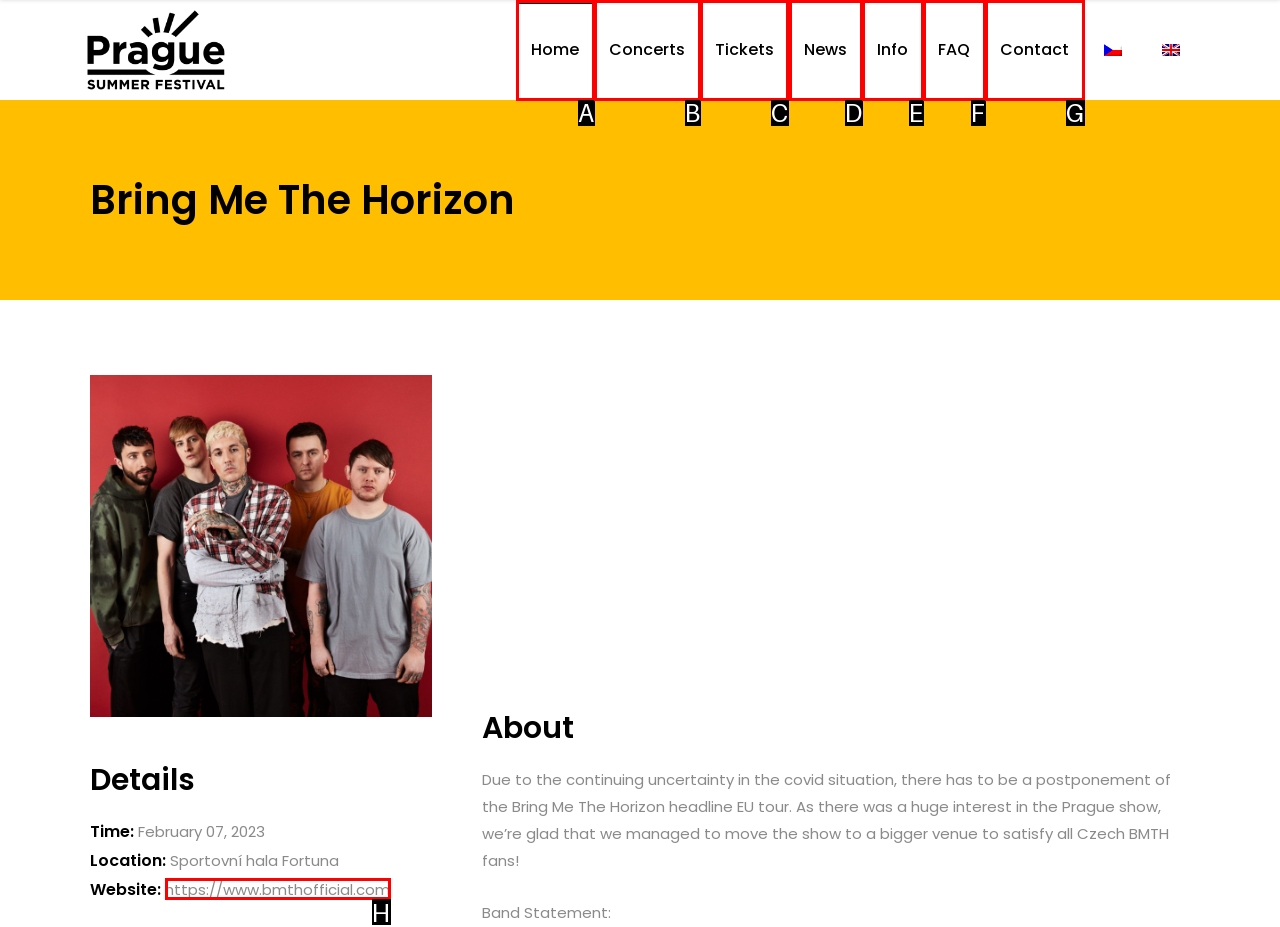Identify the correct HTML element to click to accomplish this task: Click the Tickets link
Respond with the letter corresponding to the correct choice.

C